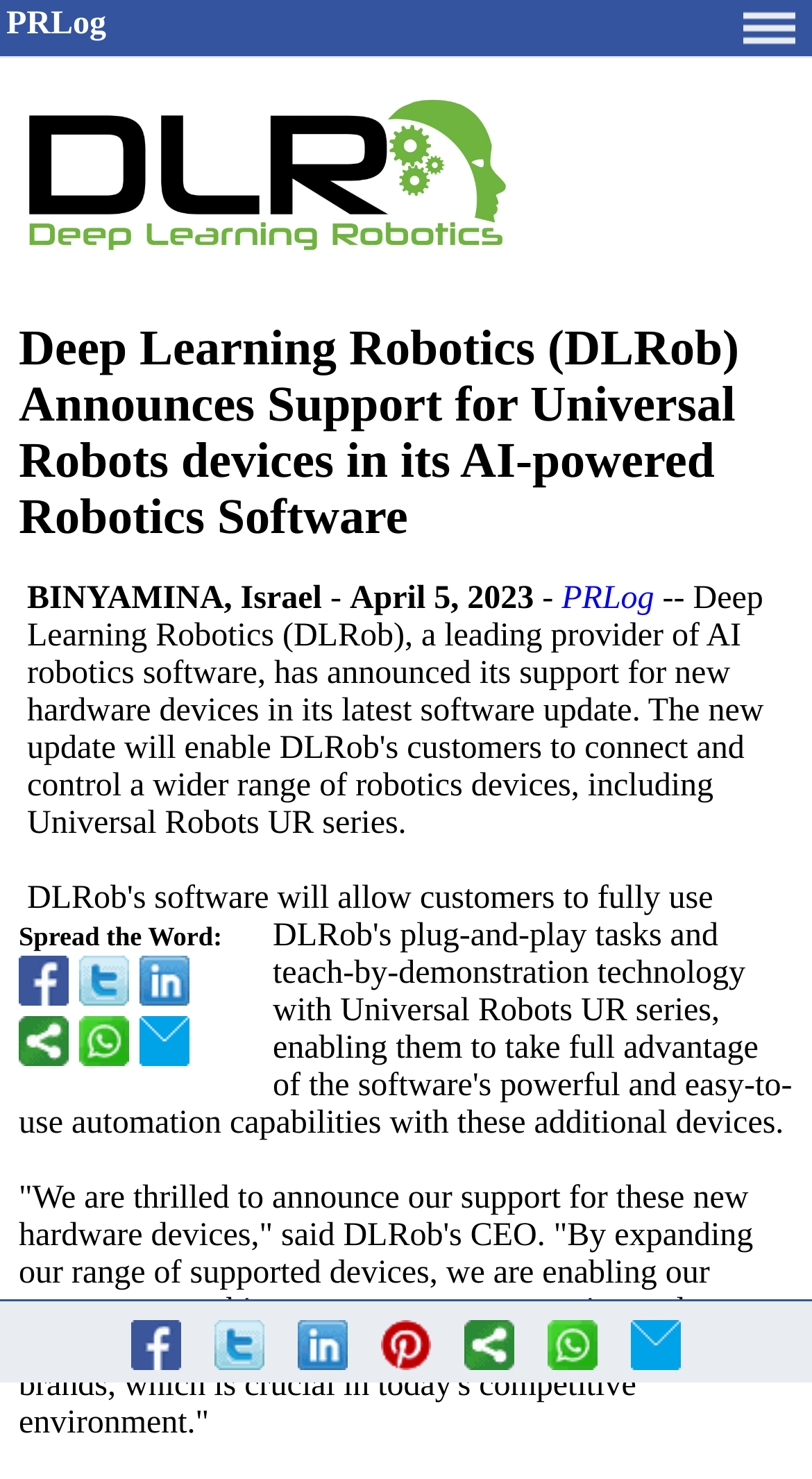Determine the bounding box coordinates of the clickable region to follow the instruction: "Open the menu".

[0.903, 0.004, 0.992, 0.032]